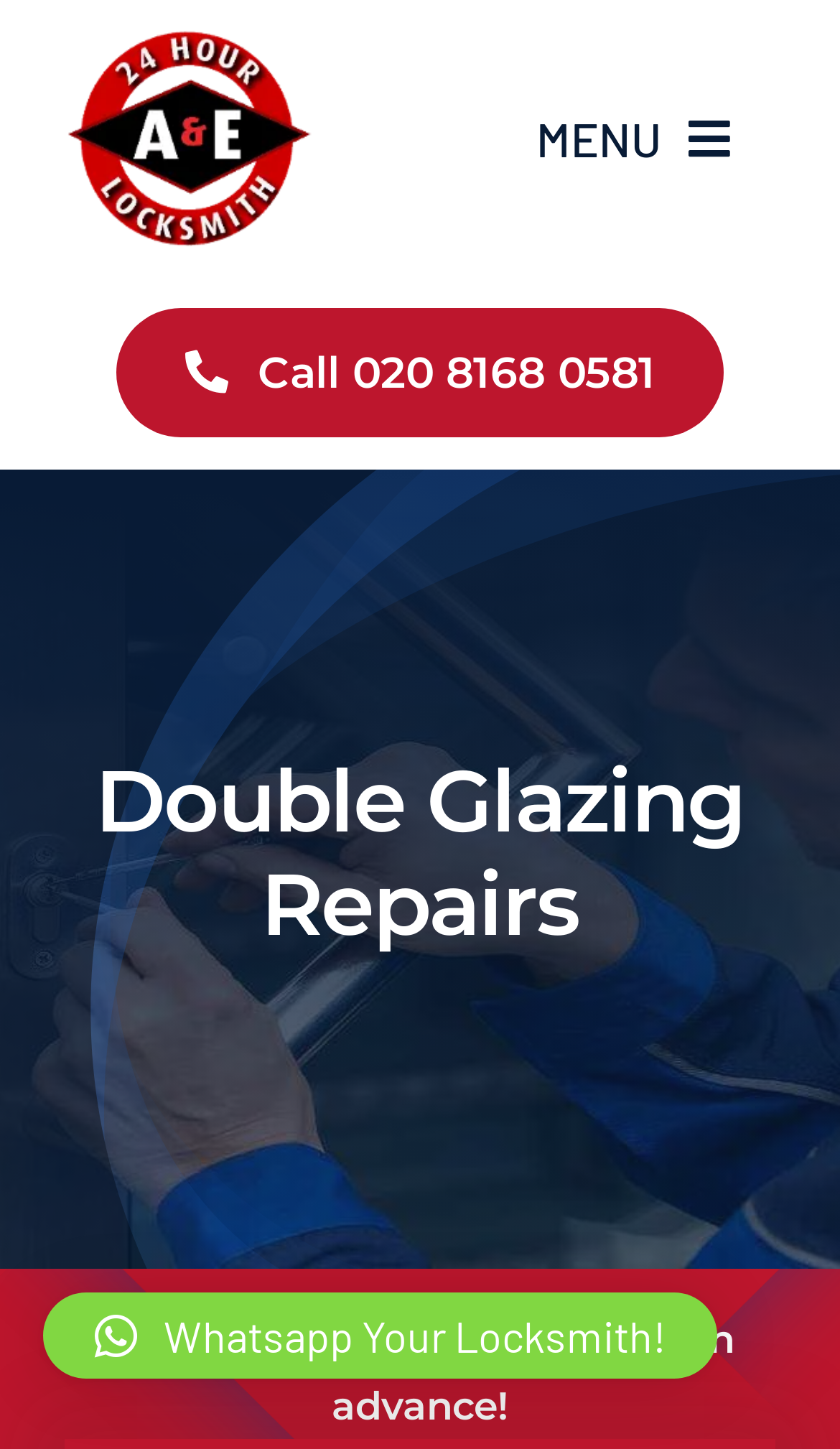Identify the bounding box coordinates of the region that needs to be clicked to carry out this instruction: "Click the 'MENU' button". Provide these coordinates as four float numbers ranging from 0 to 1, i.e., [left, top, right, bottom].

[0.587, 0.058, 0.923, 0.132]